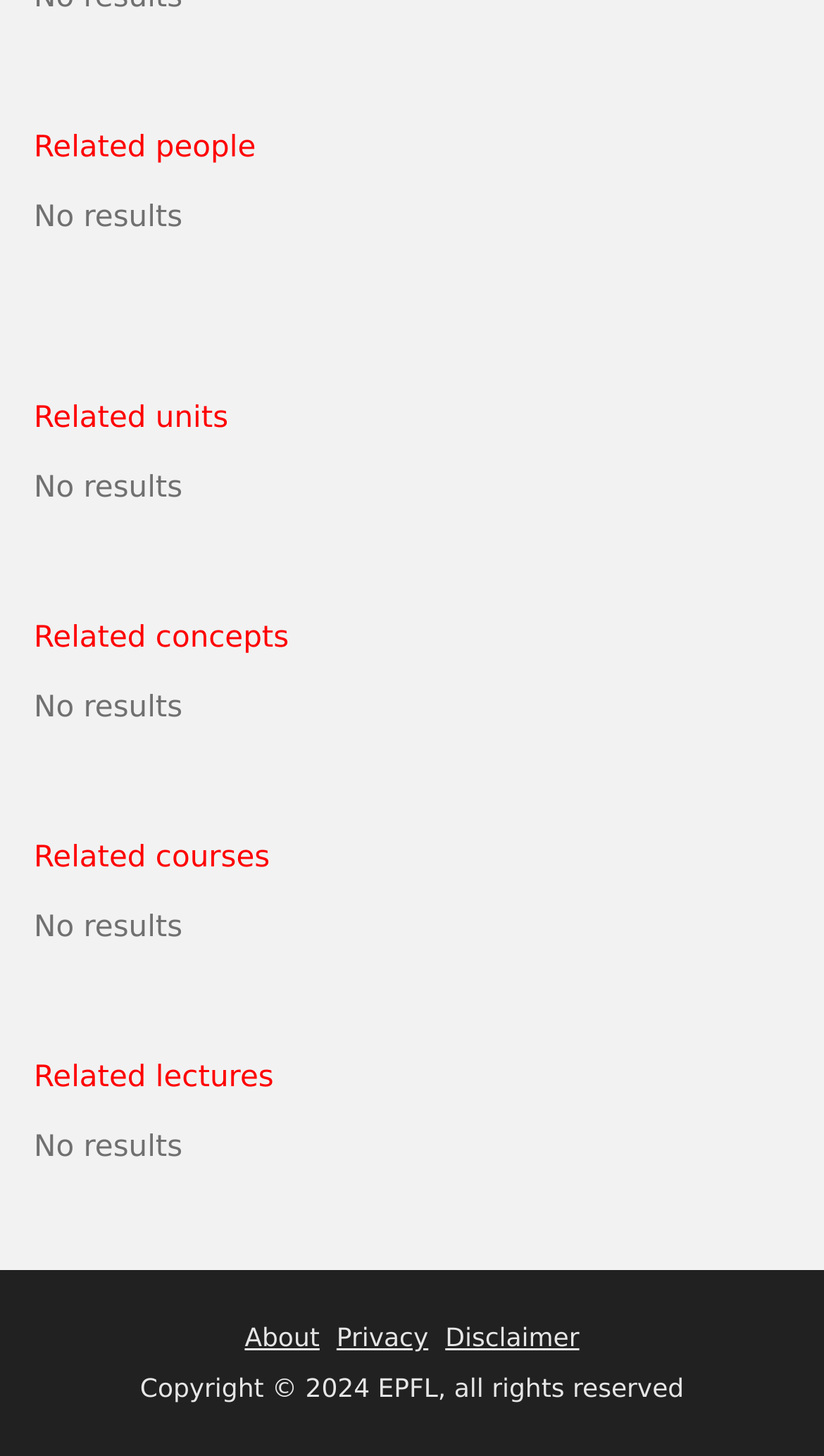Find the bounding box coordinates for the HTML element described as: "About". The coordinates should consist of four float values between 0 and 1, i.e., [left, top, right, bottom].

[0.297, 0.909, 0.388, 0.929]